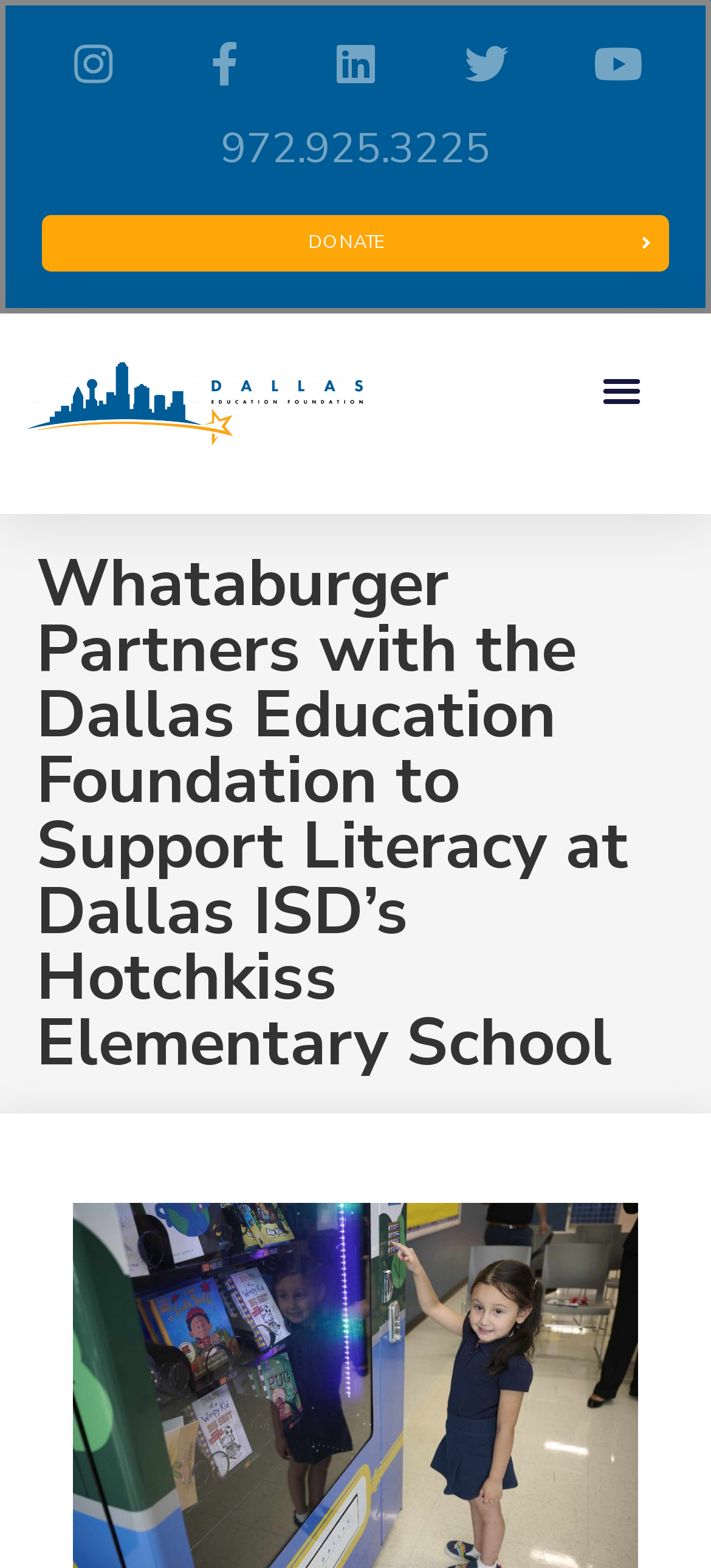What is the bounding box of the 'DONATE' link?
Using the visual information, answer the question in a single word or phrase.

[0.059, 0.137, 0.941, 0.173]